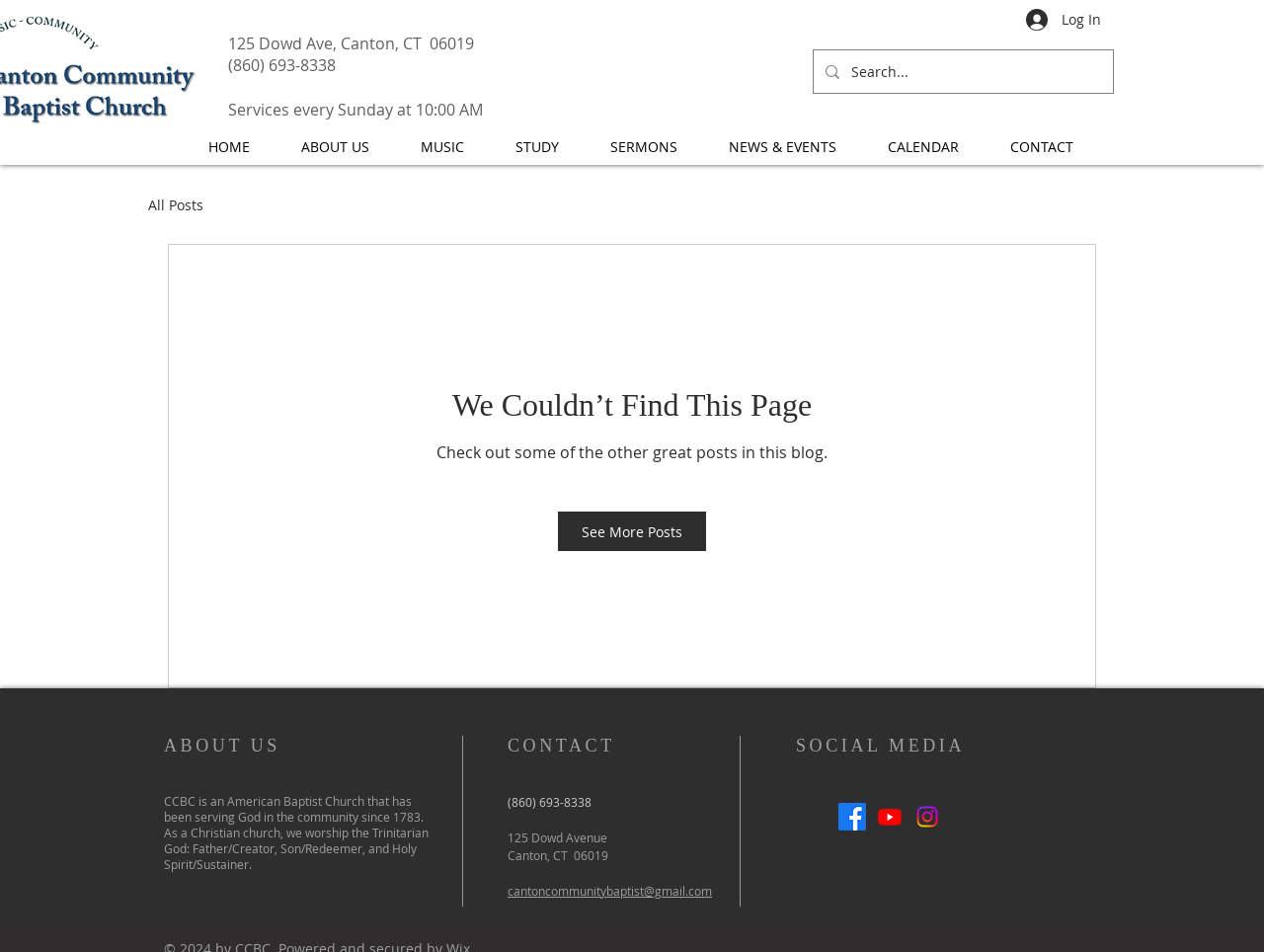Using the provided element description, identify the bounding box coordinates as (top-left x, top-left y, bottom-right x, bottom-right y). Ensure all values are between 0 and 1. Description: ABOUT US

[0.218, 0.143, 0.312, 0.166]